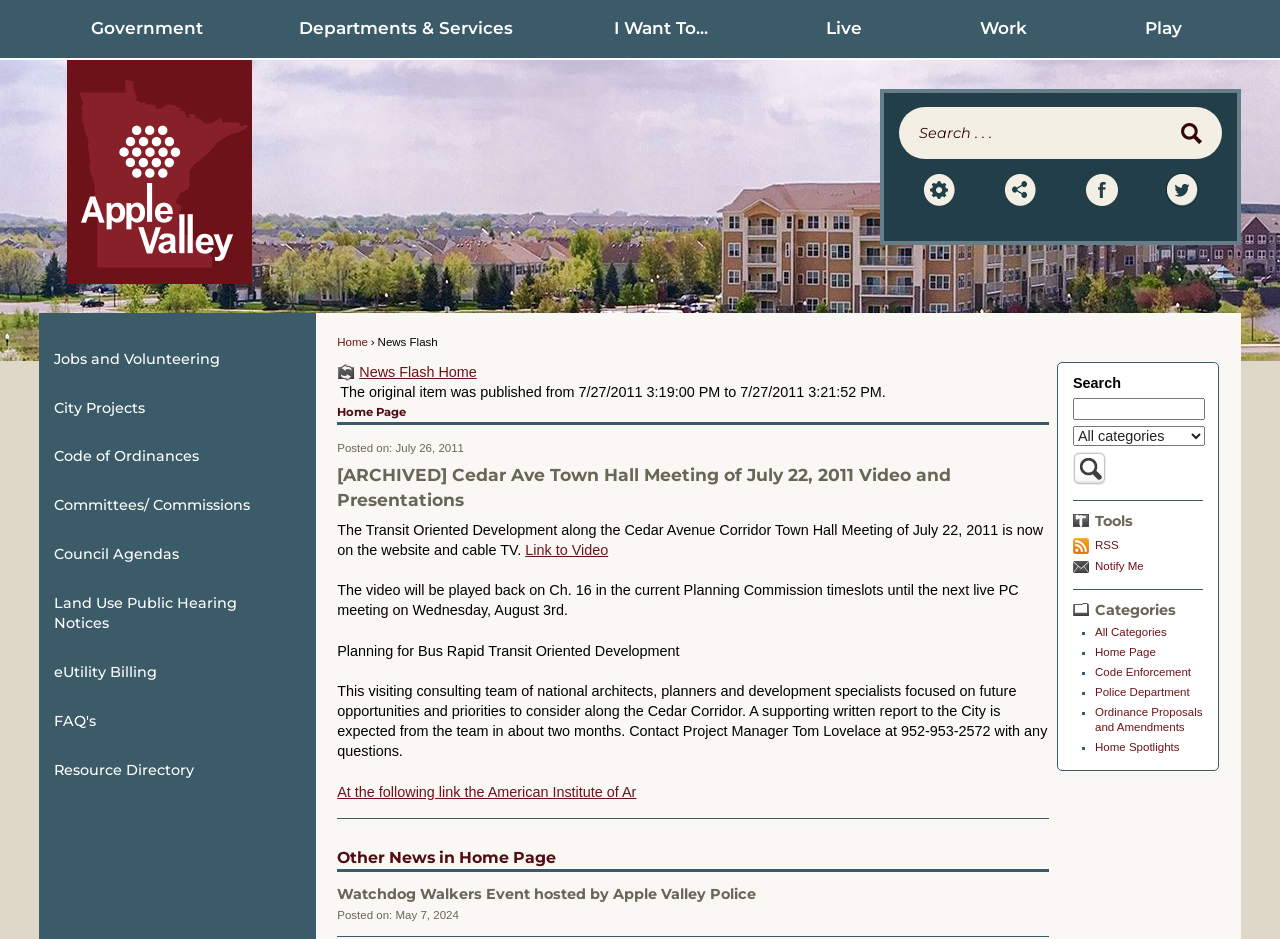Please locate the bounding box coordinates of the element's region that needs to be clicked to follow the instruction: "Go to Home page". The bounding box coordinates should be provided as four float numbers between 0 and 1, i.e., [left, top, right, bottom].

[0.263, 0.358, 0.287, 0.371]